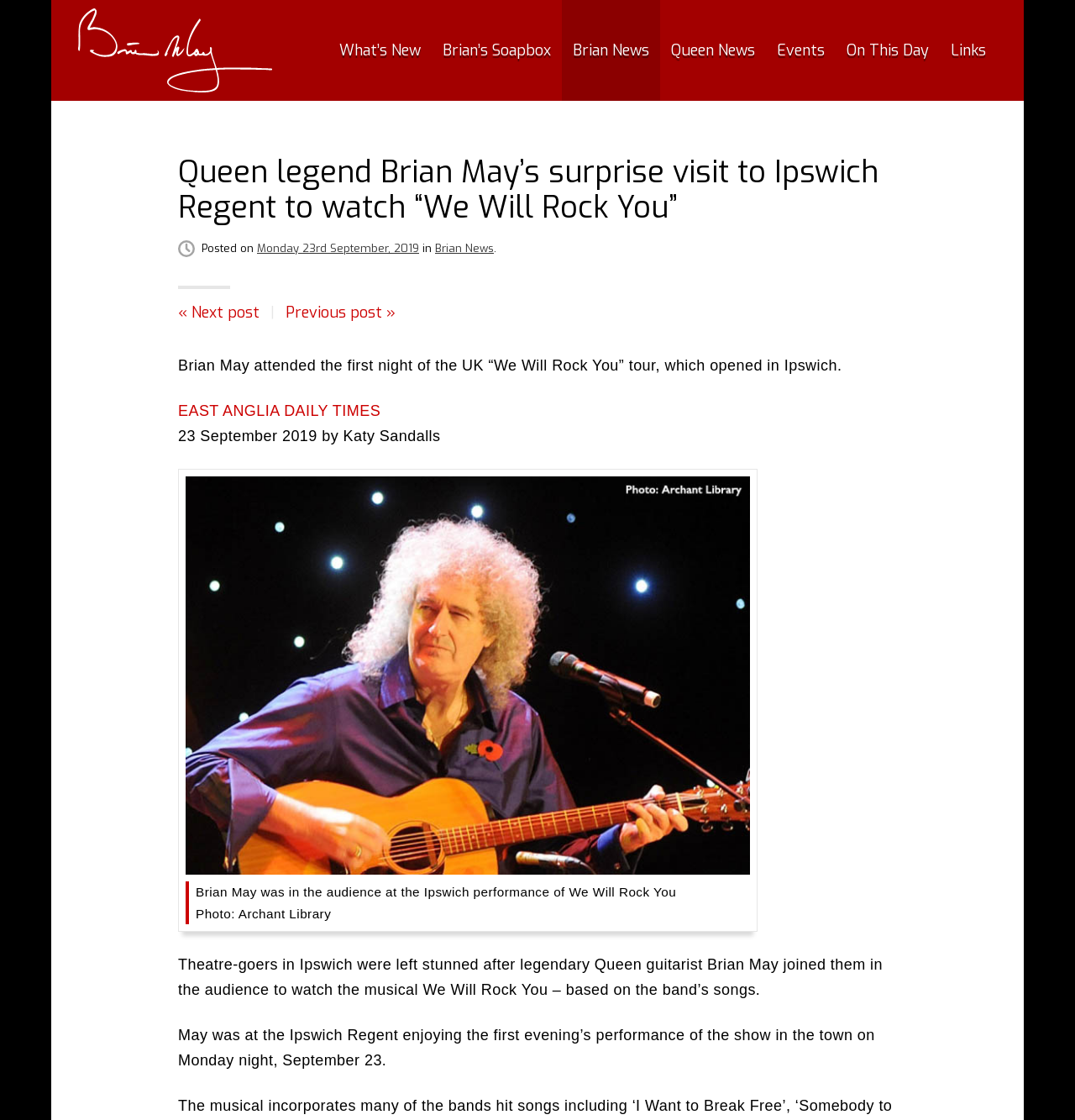Please identify the bounding box coordinates of the clickable element to fulfill the following instruction: "Click on the ABOUT link". The coordinates should be four float numbers between 0 and 1, i.e., [left, top, right, bottom].

None